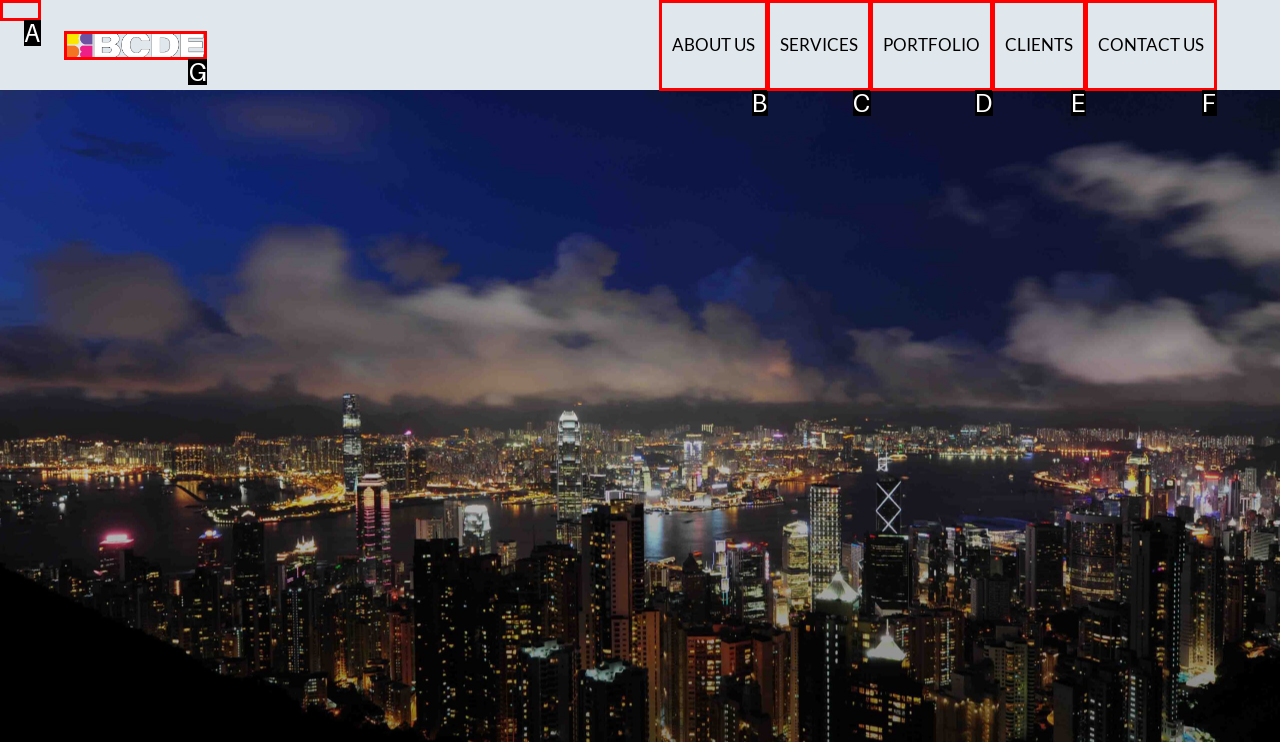Identify the HTML element that best fits the description: About Us. Respond with the letter of the corresponding element.

B